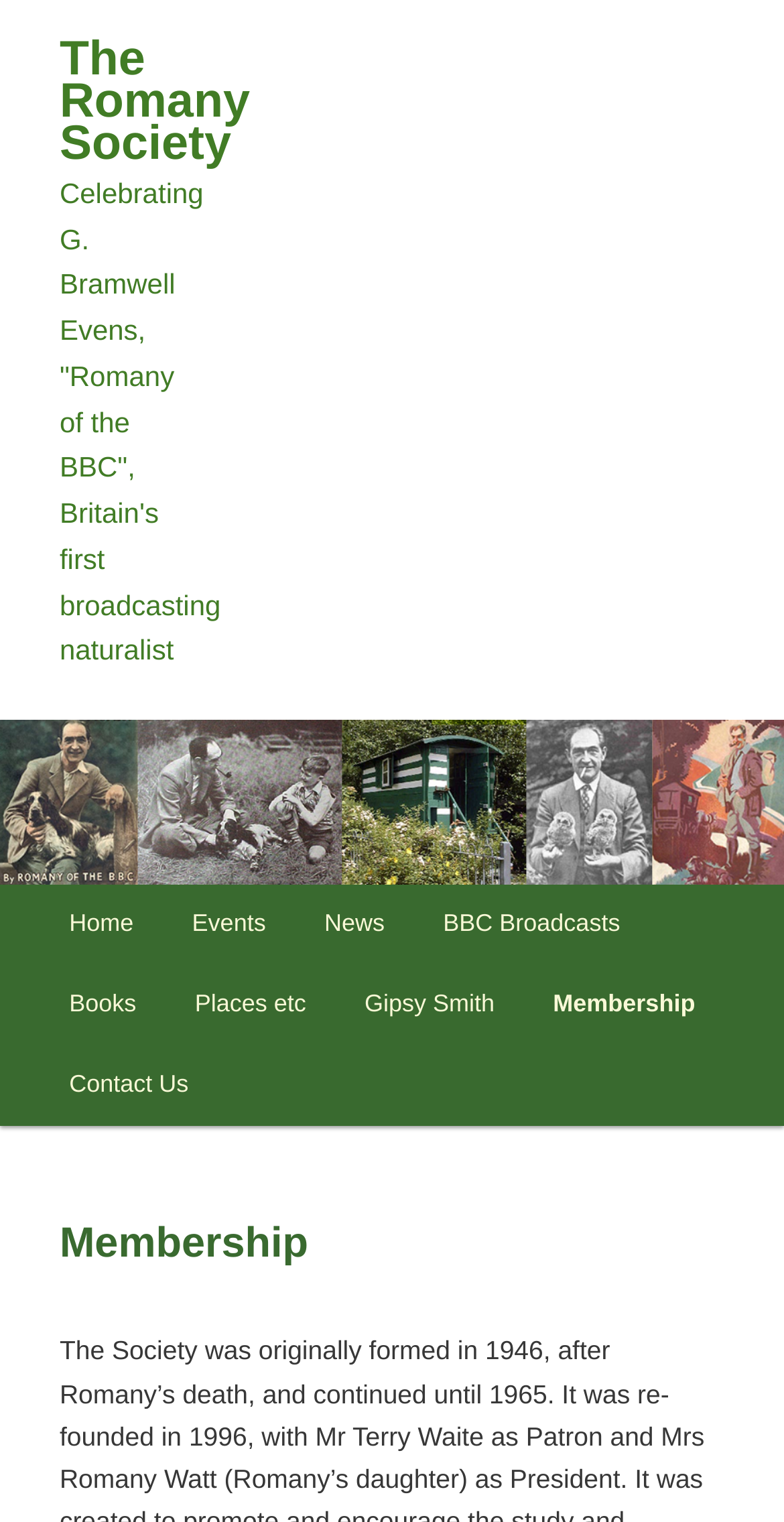Highlight the bounding box coordinates of the element that should be clicked to carry out the following instruction: "check membership". The coordinates must be given as four float numbers ranging from 0 to 1, i.e., [left, top, right, bottom].

[0.668, 0.635, 0.924, 0.688]